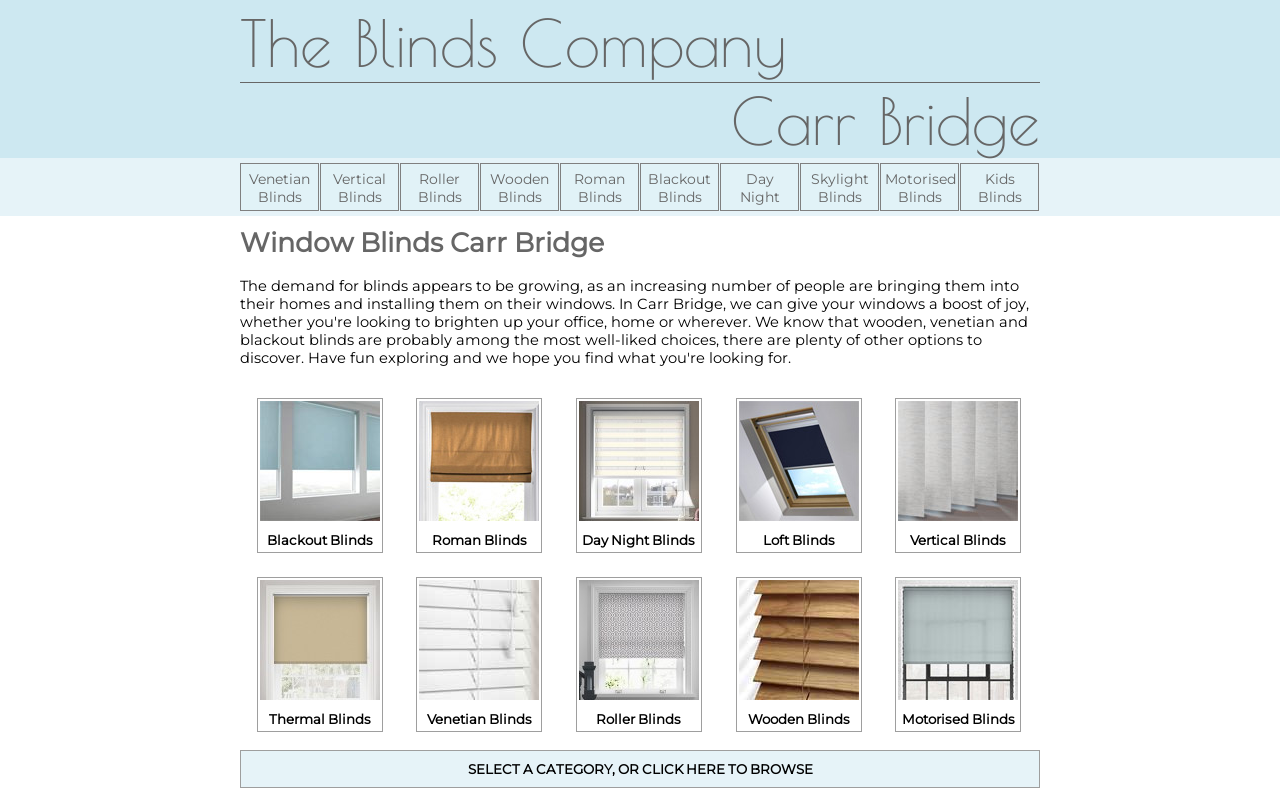Determine the bounding box coordinates of the target area to click to execute the following instruction: "Browse Blackout Blinds Carr Bridge."

[0.203, 0.65, 0.297, 0.69]